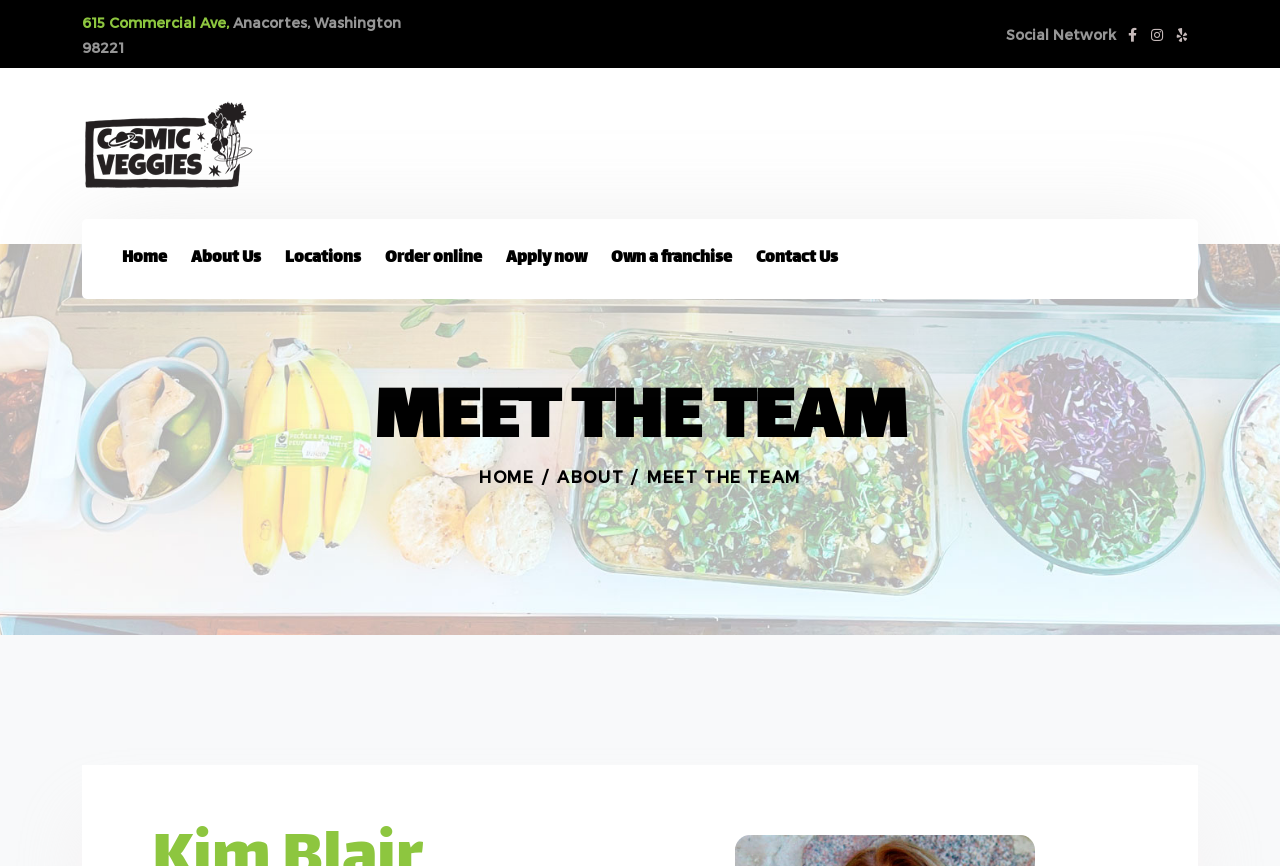Please determine the bounding box coordinates for the element that should be clicked to follow these instructions: "View locations".

[0.223, 0.253, 0.282, 0.346]